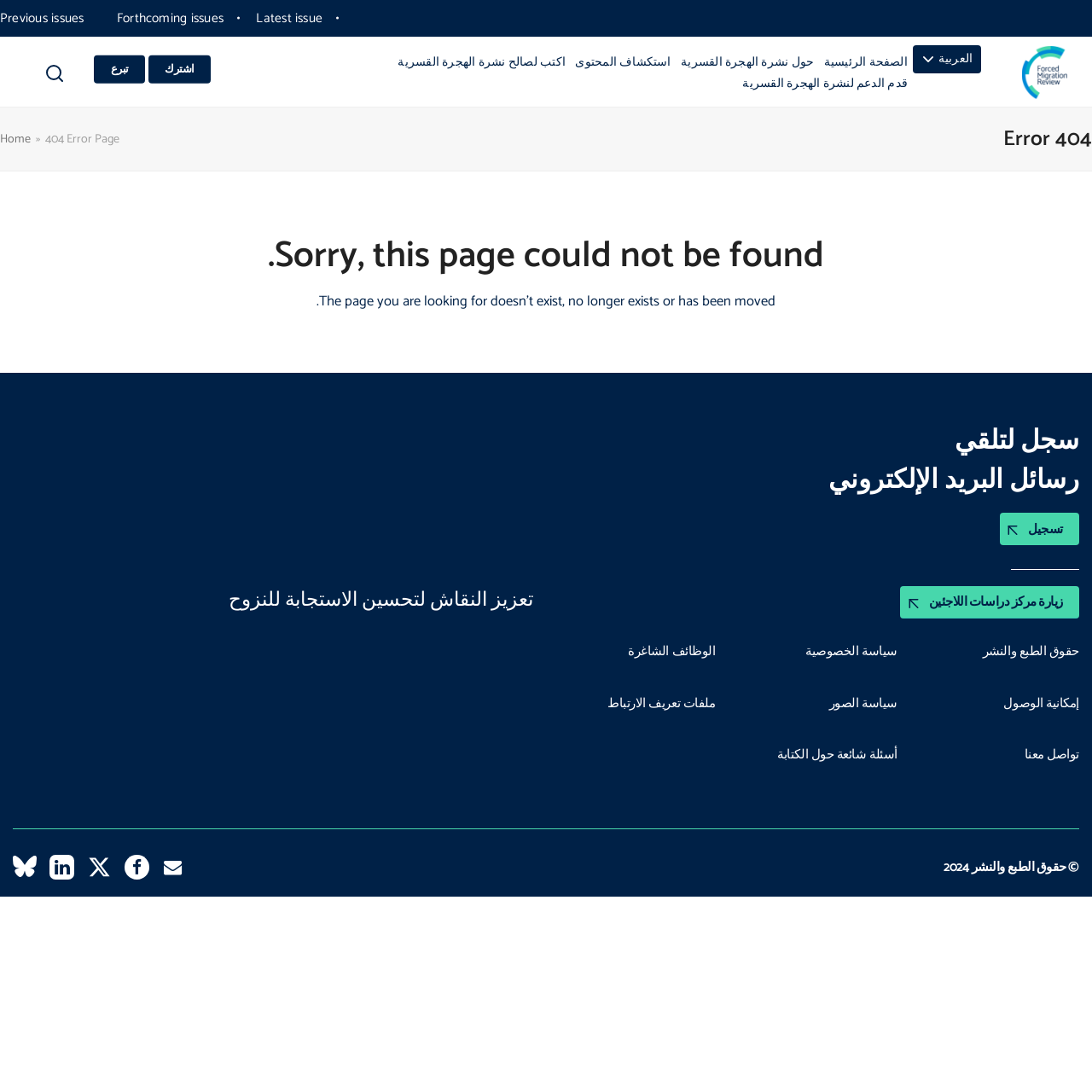Locate the bounding box coordinates of the clickable part needed for the task: "Visit the 'Forced Migration Review' website".

[0.936, 0.056, 0.978, 0.075]